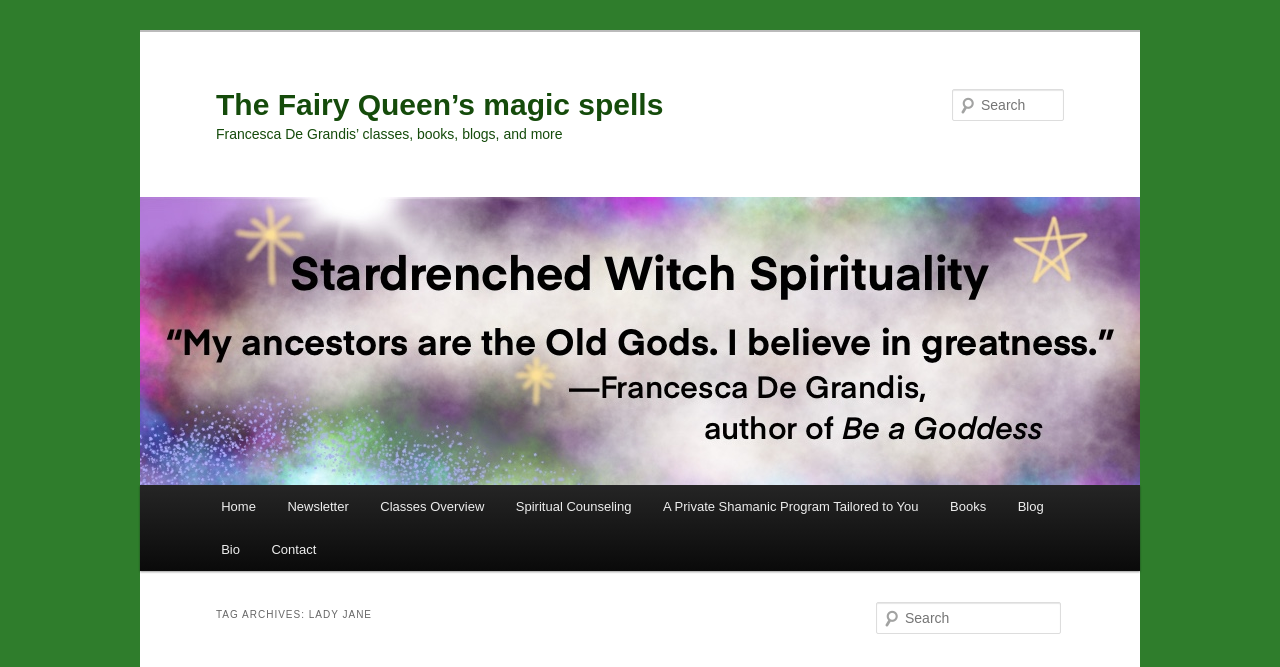Using the description "parent_node: Search name="s" placeholder="Search"", predict the bounding box of the relevant HTML element.

[0.684, 0.902, 0.829, 0.95]